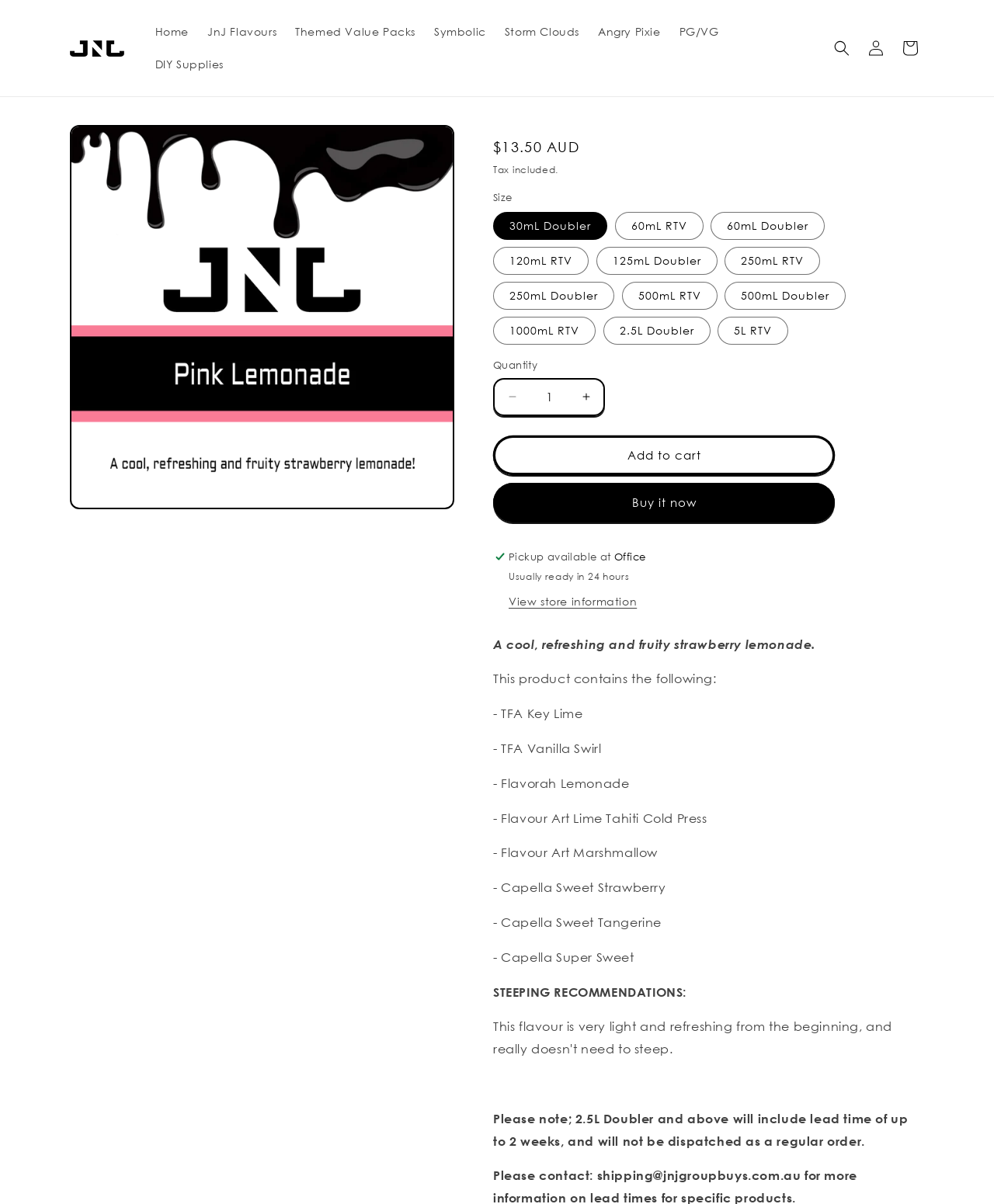Extract the bounding box coordinates for the UI element described by the text: "DIY Supplies". The coordinates should be in the form of [left, top, right, bottom] with values between 0 and 1.

[0.146, 0.04, 0.234, 0.067]